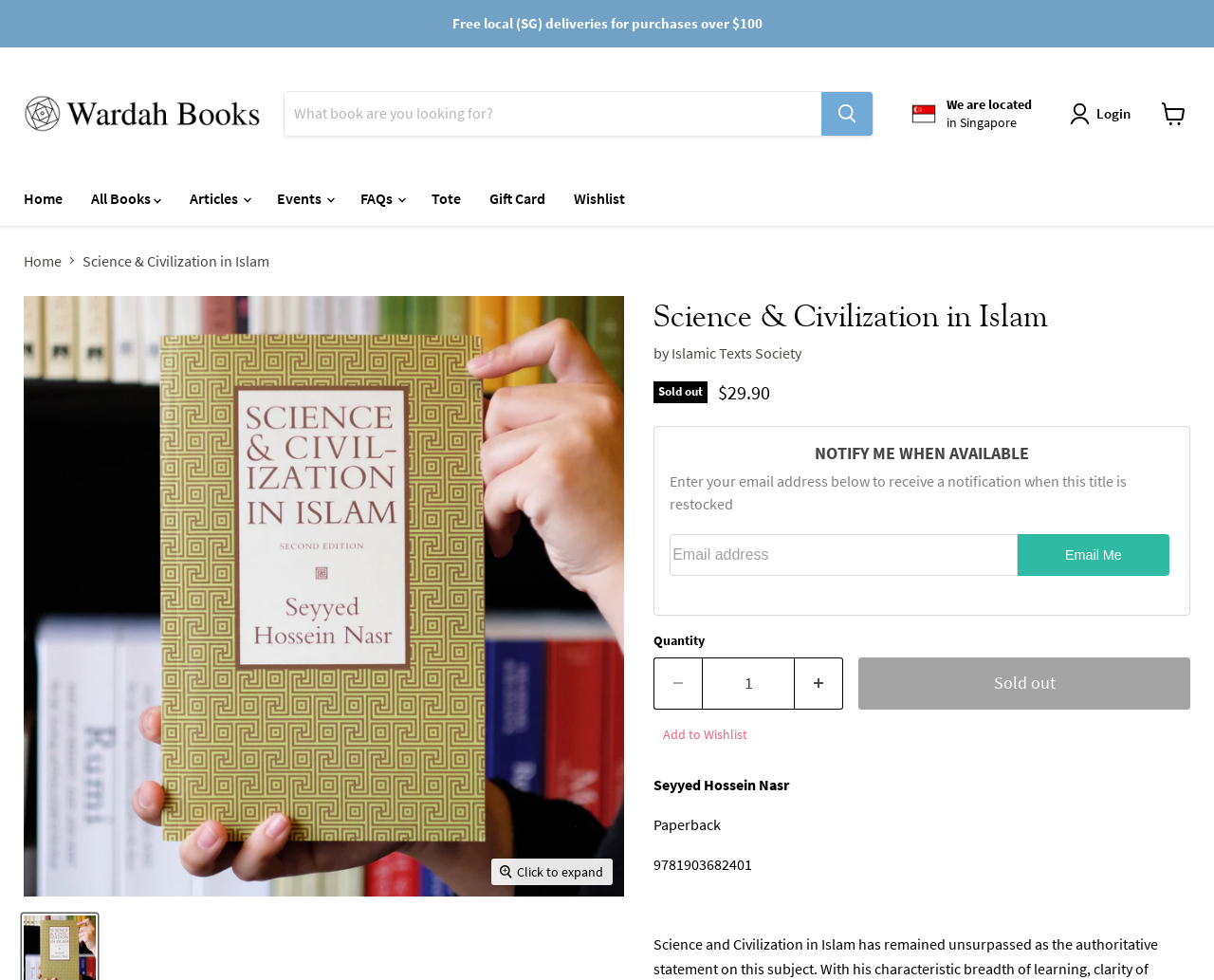Reply to the question with a single word or phrase:
What is the ISBN of the book?

9781903682401